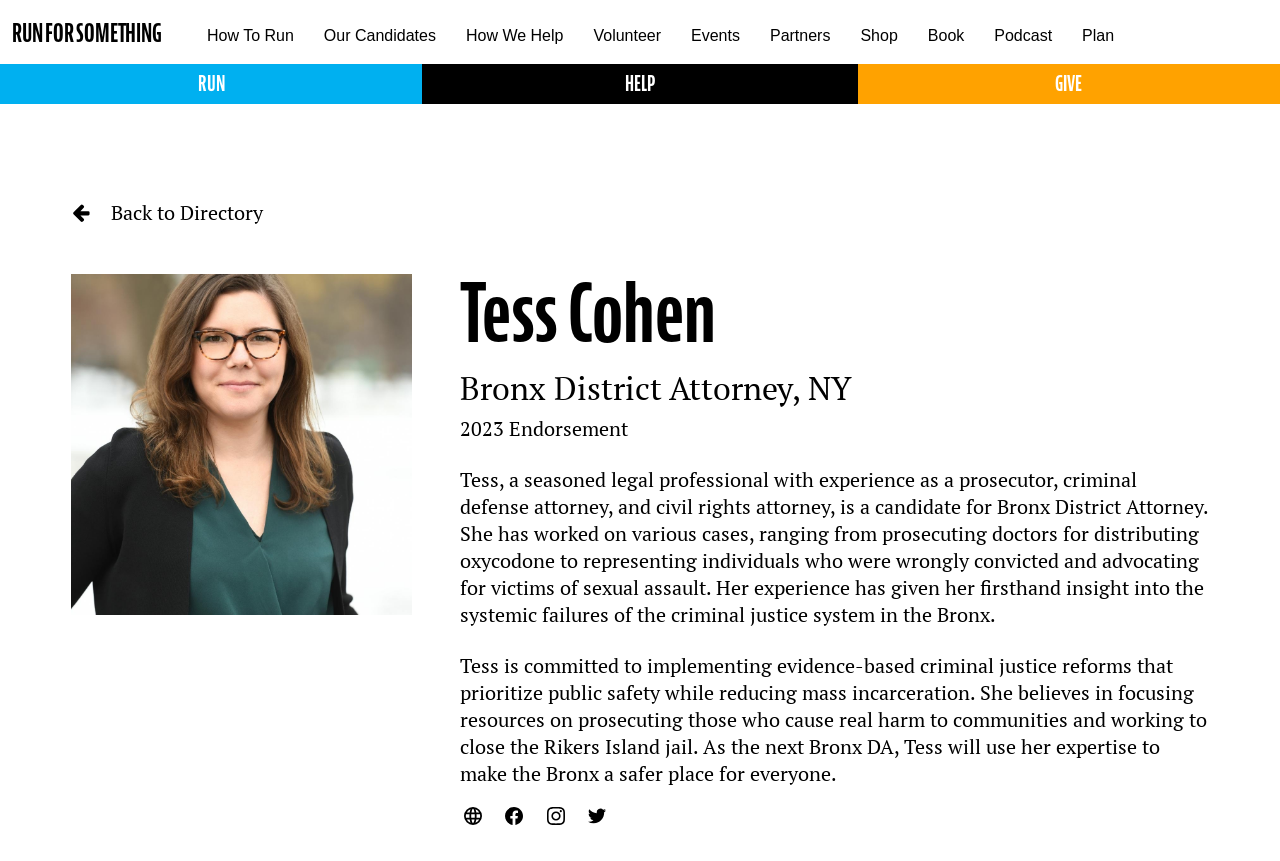Find the bounding box coordinates of the element I should click to carry out the following instruction: "Check out the 'How We Help' section".

[0.352, 0.023, 0.452, 0.06]